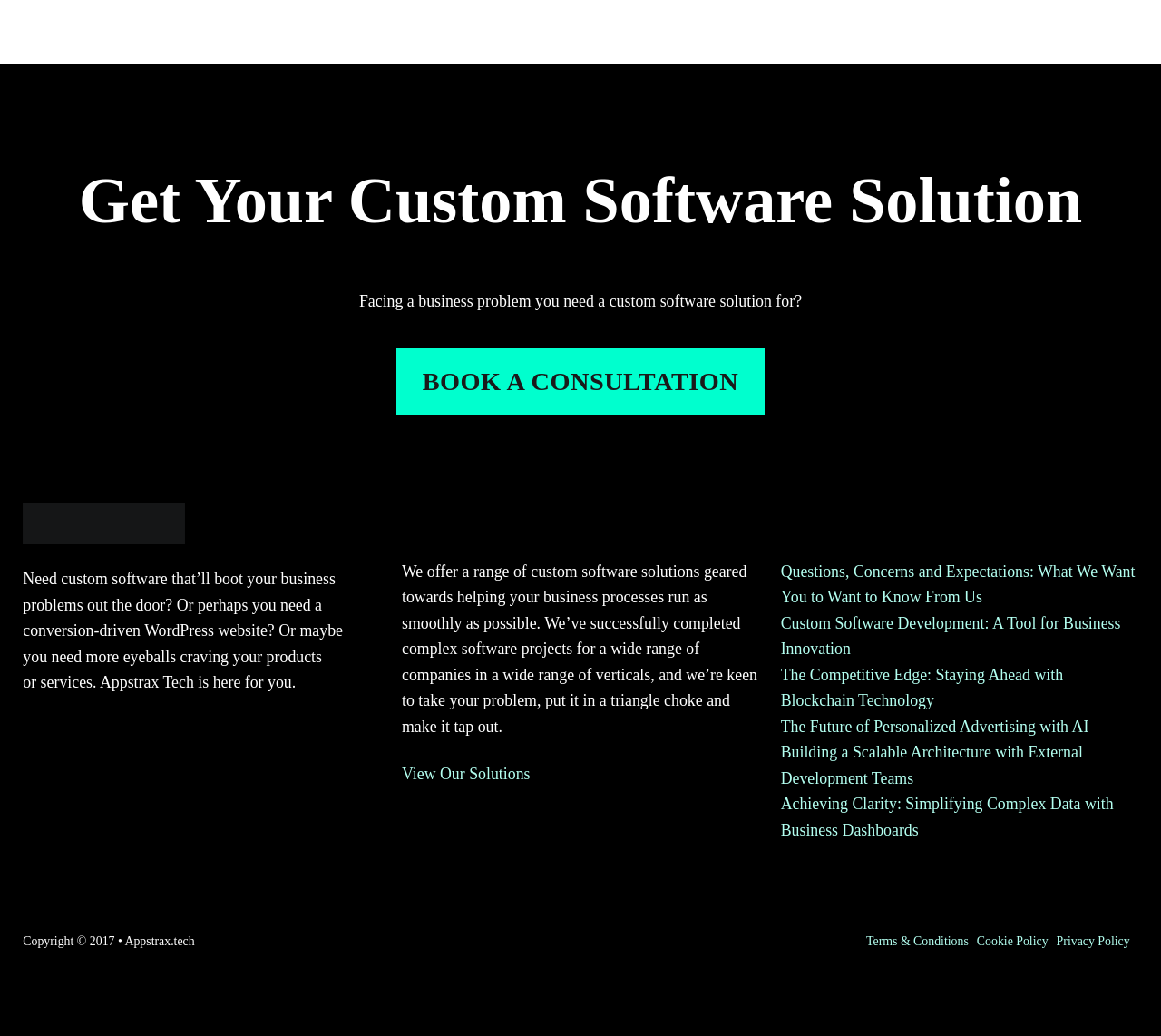Identify and provide the bounding box coordinates of the UI element described: "PrevPreviousUK Singles Box Set". The coordinates should be formatted as [left, top, right, bottom], with each number being a float between 0 and 1.

None